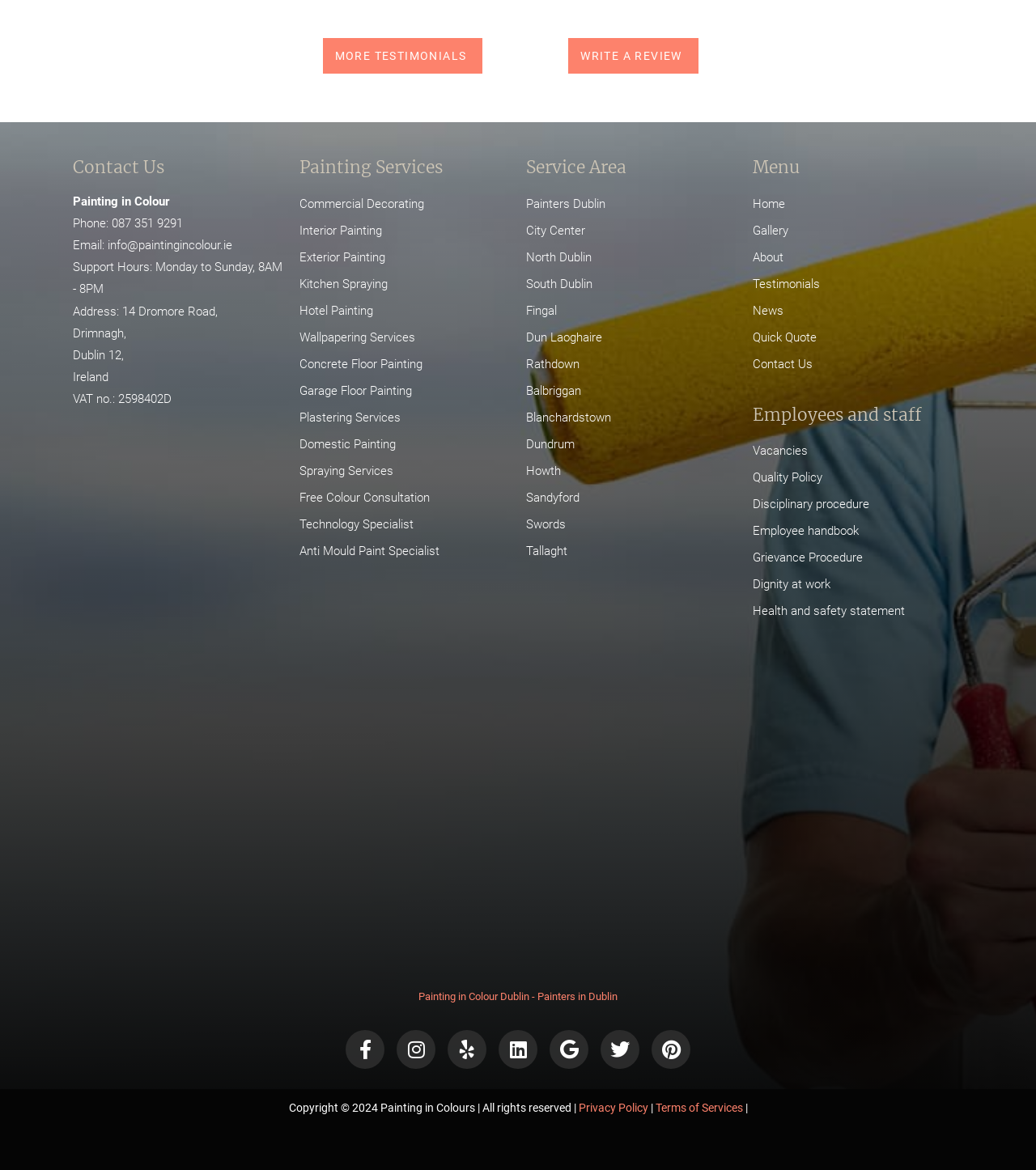Please identify the coordinates of the bounding box that should be clicked to fulfill this instruction: "Send an email to 'info@paintingincolour.ie'".

[0.104, 0.203, 0.224, 0.216]